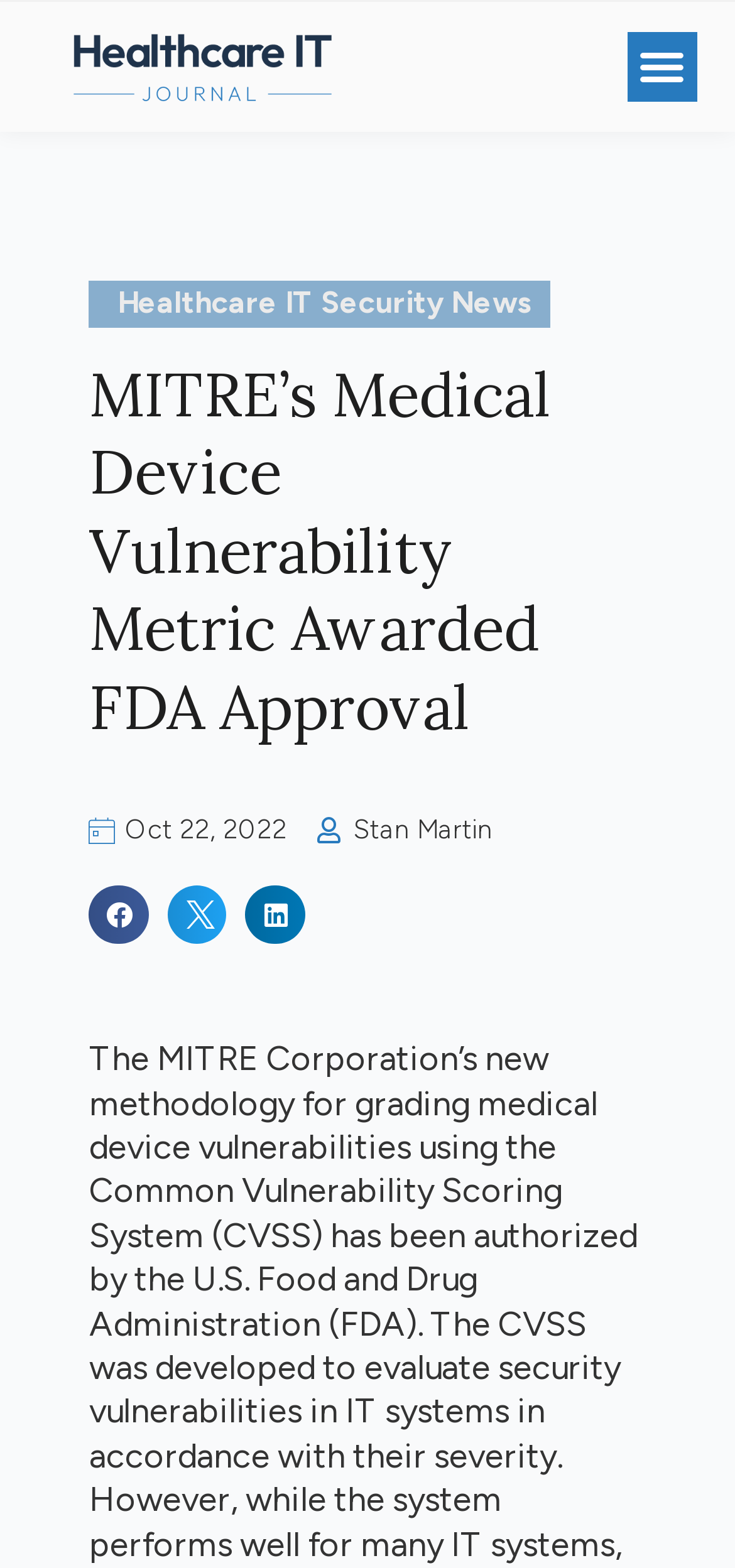Detail the various sections and features present on the webpage.

The webpage is about MITRE's Medical Device Vulnerability Metric being awarded FDA approval, specifically in the Healthcare IT sector. At the top left, there is a link to "Health Care IT". On the top right, a "Menu Toggle" button is located, which when expanded, reveals a link to "Healthcare IT Security News". 

Below the menu toggle button, a heading announces the main topic: "MITRE’s Medical Device Vulnerability Metric Awarded FDA Approval". To the right of the heading, there is an image, and below it, the date "Oct 22, 2022" is displayed. The author of the article, "Stan Martin", is credited below the date. 

Underneath the author's name, there are three social media sharing buttons: "Share on facebook", "Share on twitter", and "Share on linkedin". The Twitter sharing button has a small icon next to it.